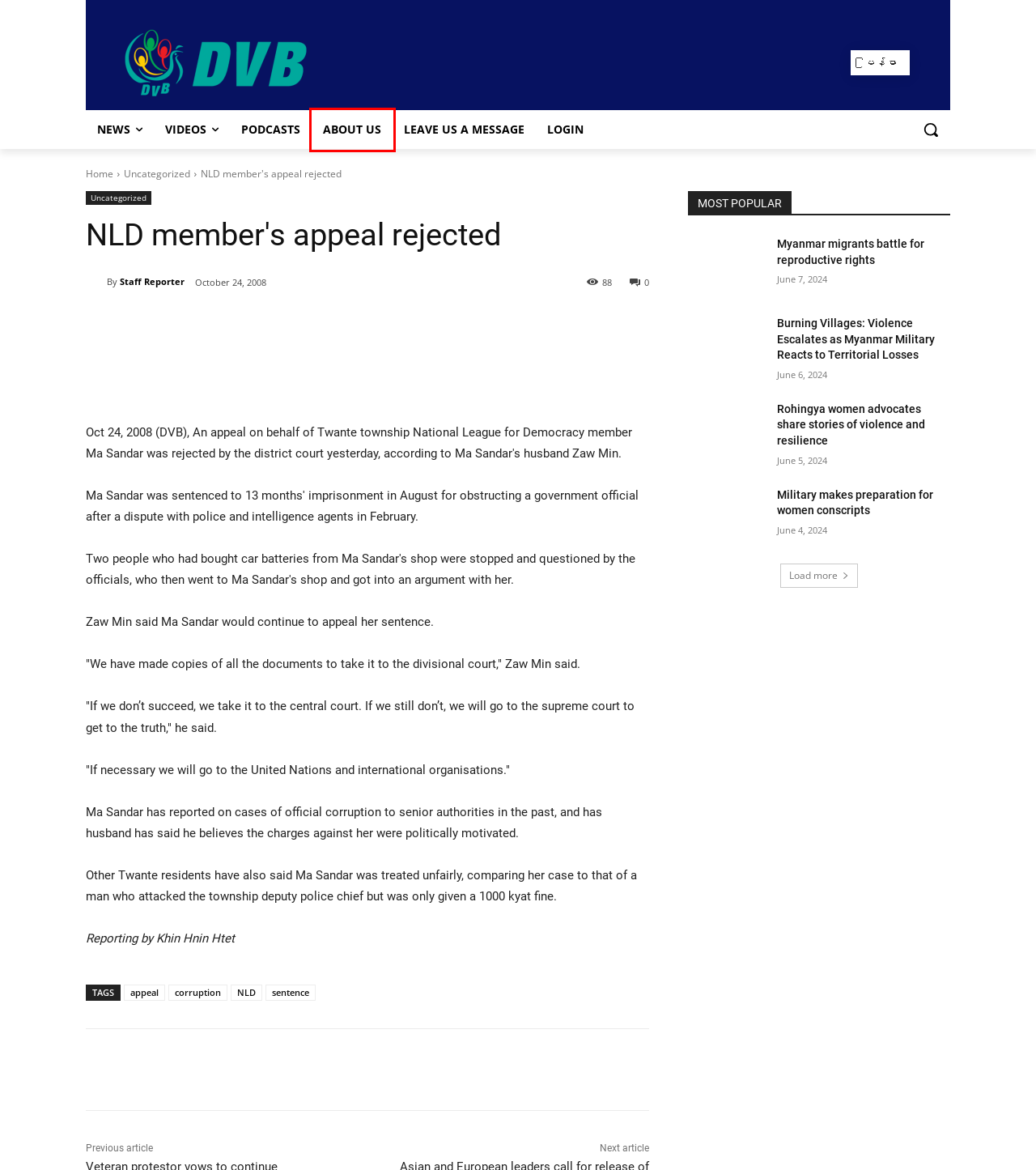Given a webpage screenshot with a red bounding box around a particular element, identify the best description of the new webpage that will appear after clicking on the element inside the red bounding box. Here are the candidates:
A. Login - DVB
B. News Archives - DVB
C. Videos Archives - DVB
D. NLD Archives - DVB
E. Burning Villages: Violence Escalates as Myanmar Military Reacts to Territorial Losses - DVB
F. DVB | Democratic Voice of Burma
G. Home - DVB
H. About Us - DVB

H